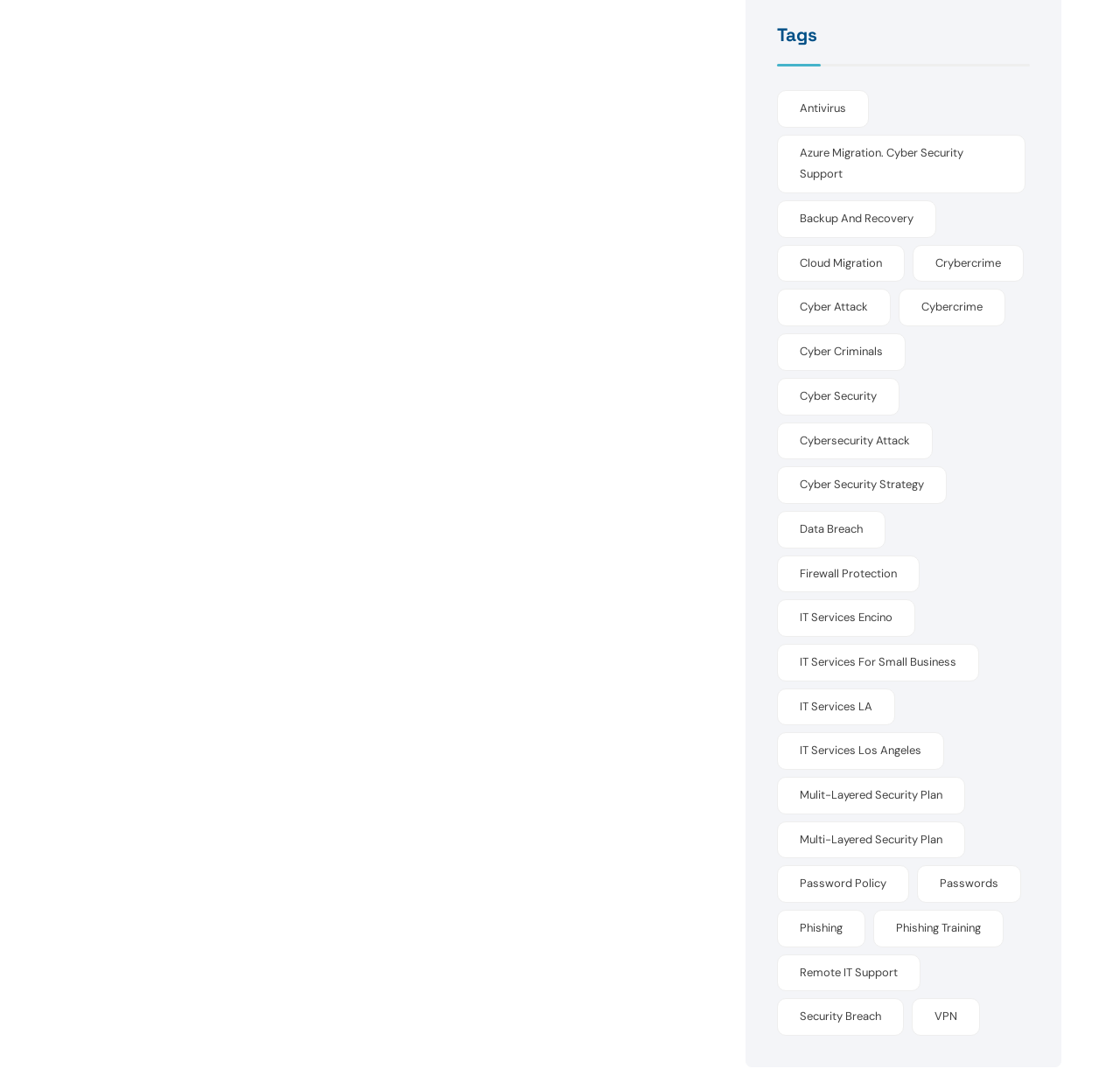Provide a one-word or short-phrase answer to the question:
What is the last link on the webpage?

VPN